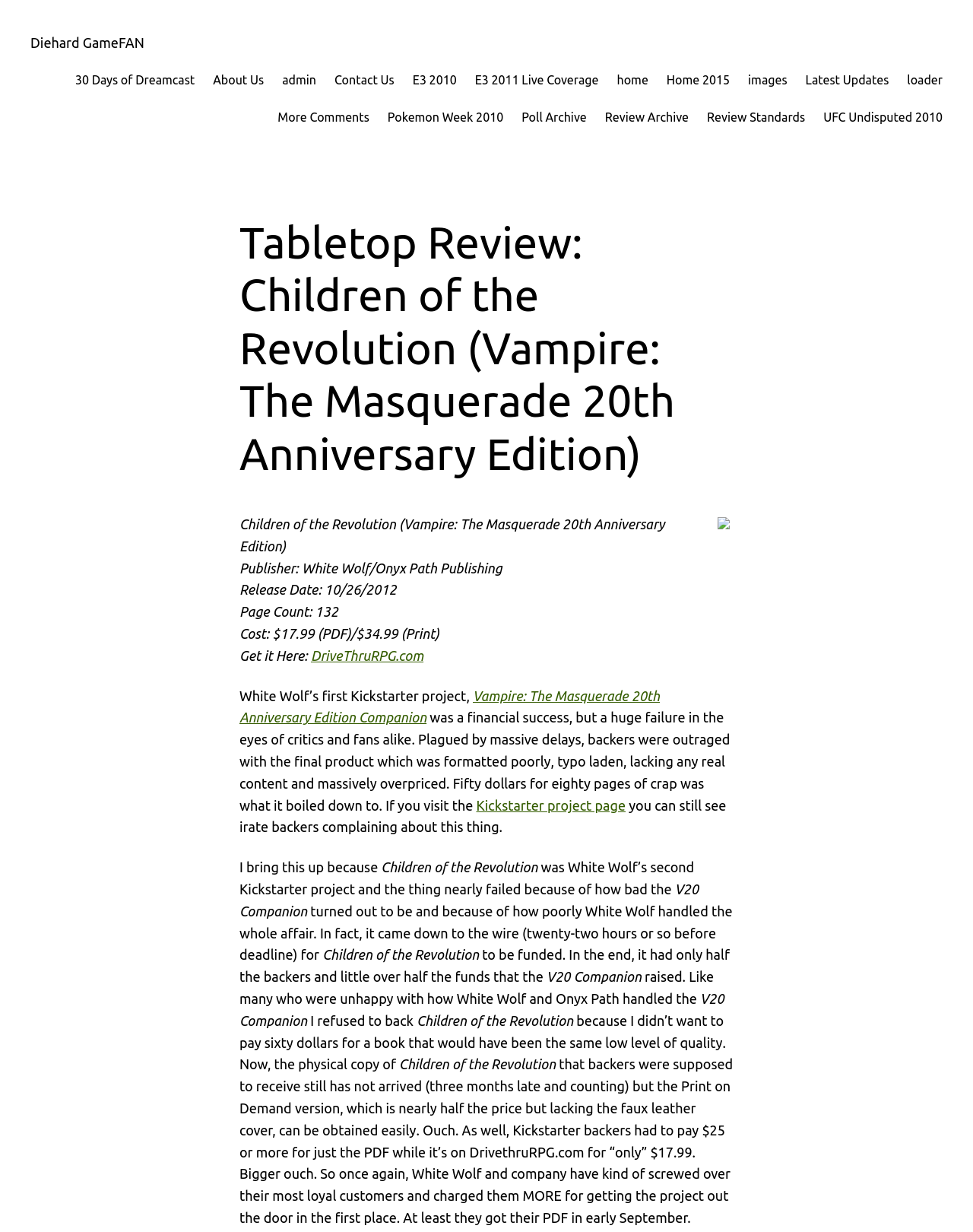Based on the image, provide a detailed and complete answer to the question: 
What is the name of the publisher of the game?

I found the publisher's name by looking at the StaticText element 'Publisher: White Wolf/Onyx Path Publishing' which provides the publisher's name.